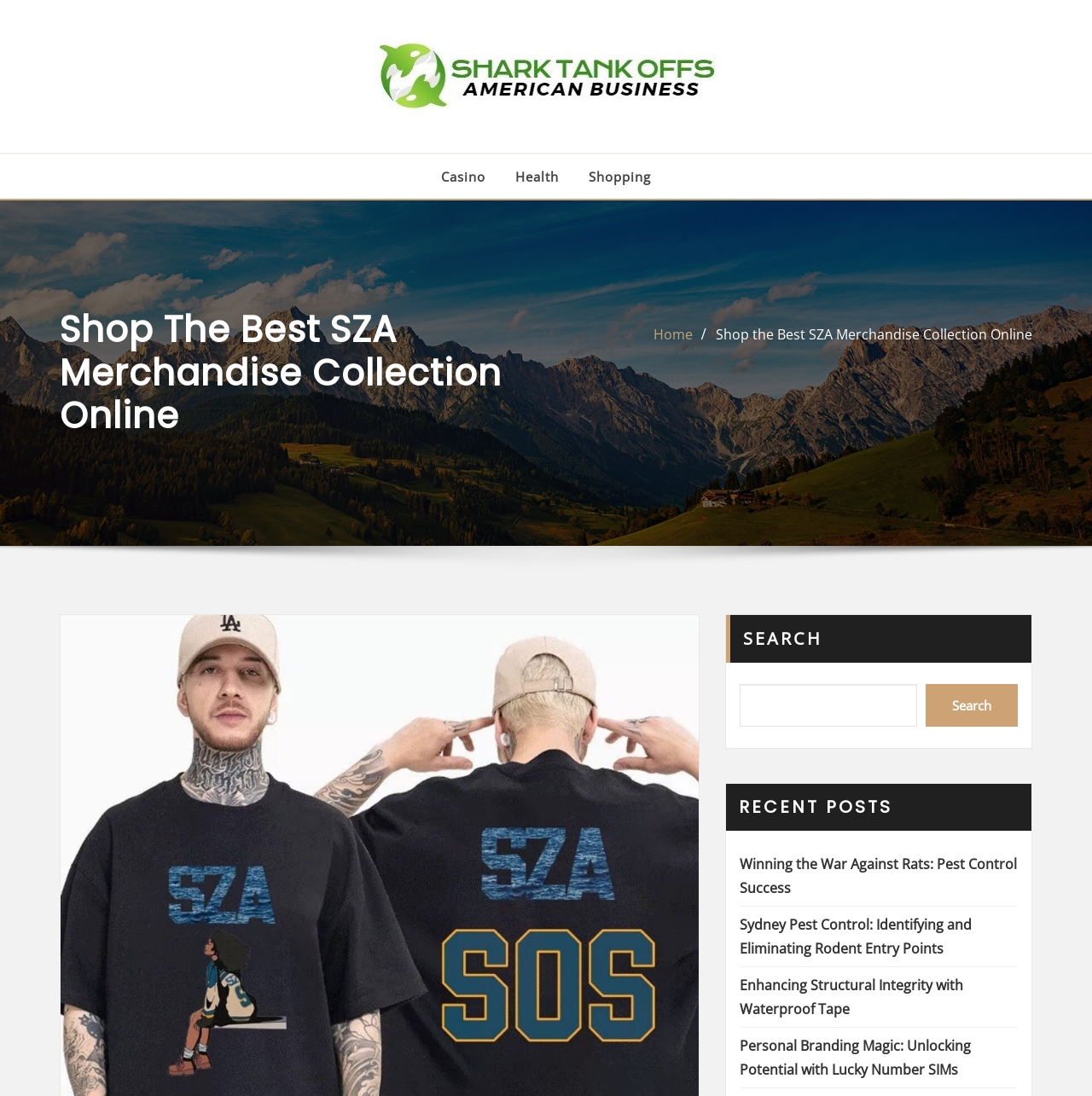Please provide a brief answer to the following inquiry using a single word or phrase:
What is the purpose of the button 'Search'?

To search